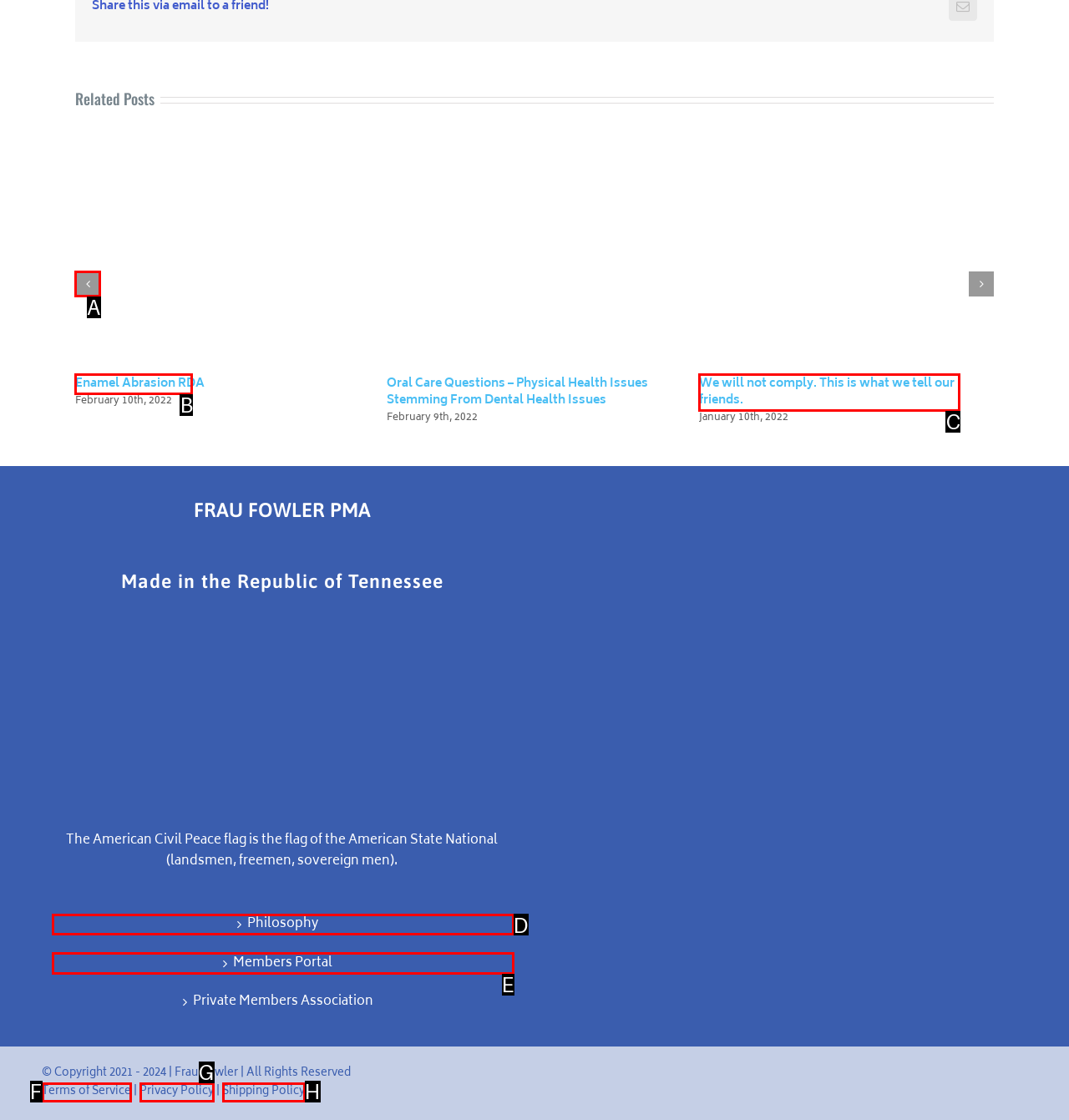Tell me which UI element to click to fulfill the given task: Visit the 'Cygnus Radio' sponsors page. Respond with the letter of the correct option directly.

None